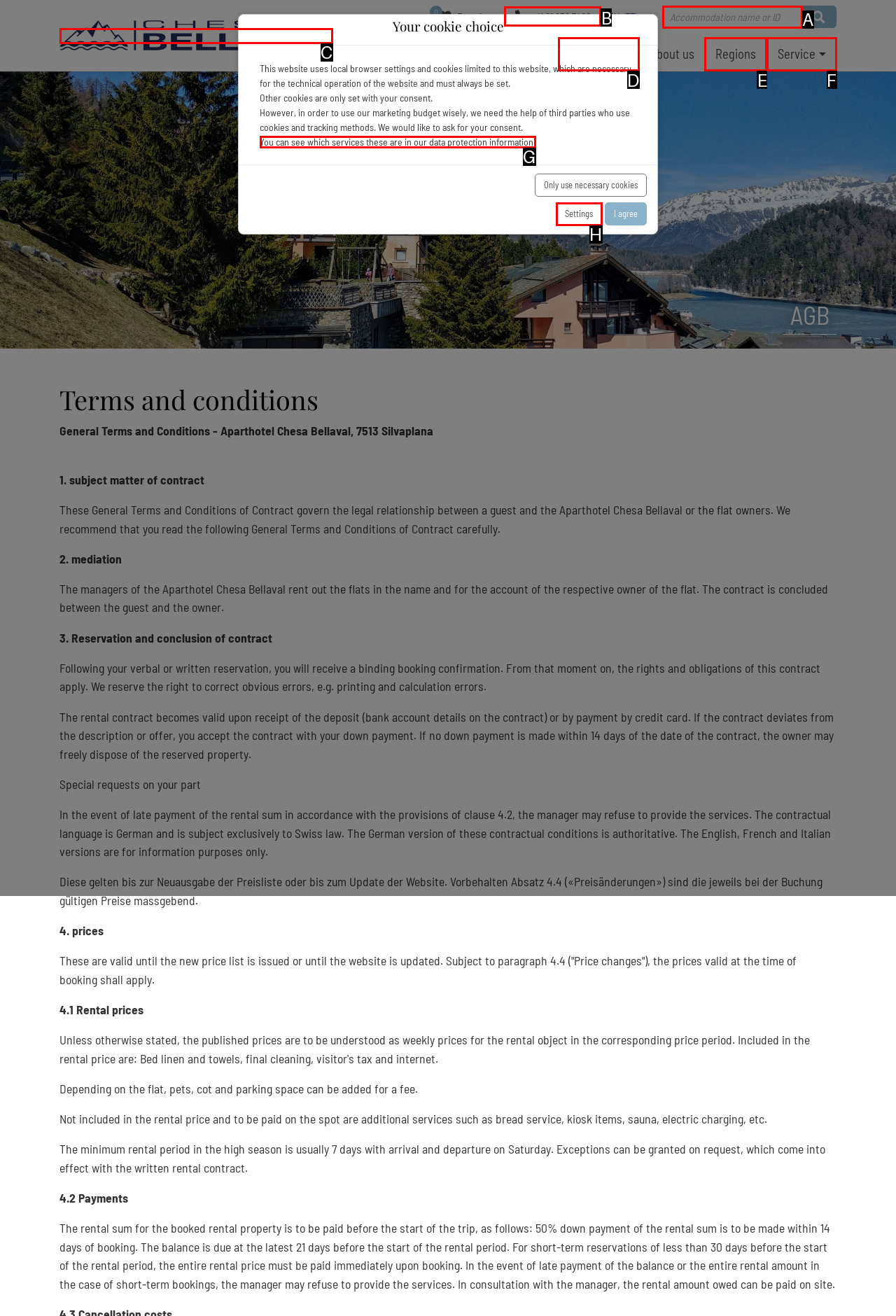Choose the letter of the option that needs to be clicked to perform the task: Call the hotel. Answer with the letter.

B